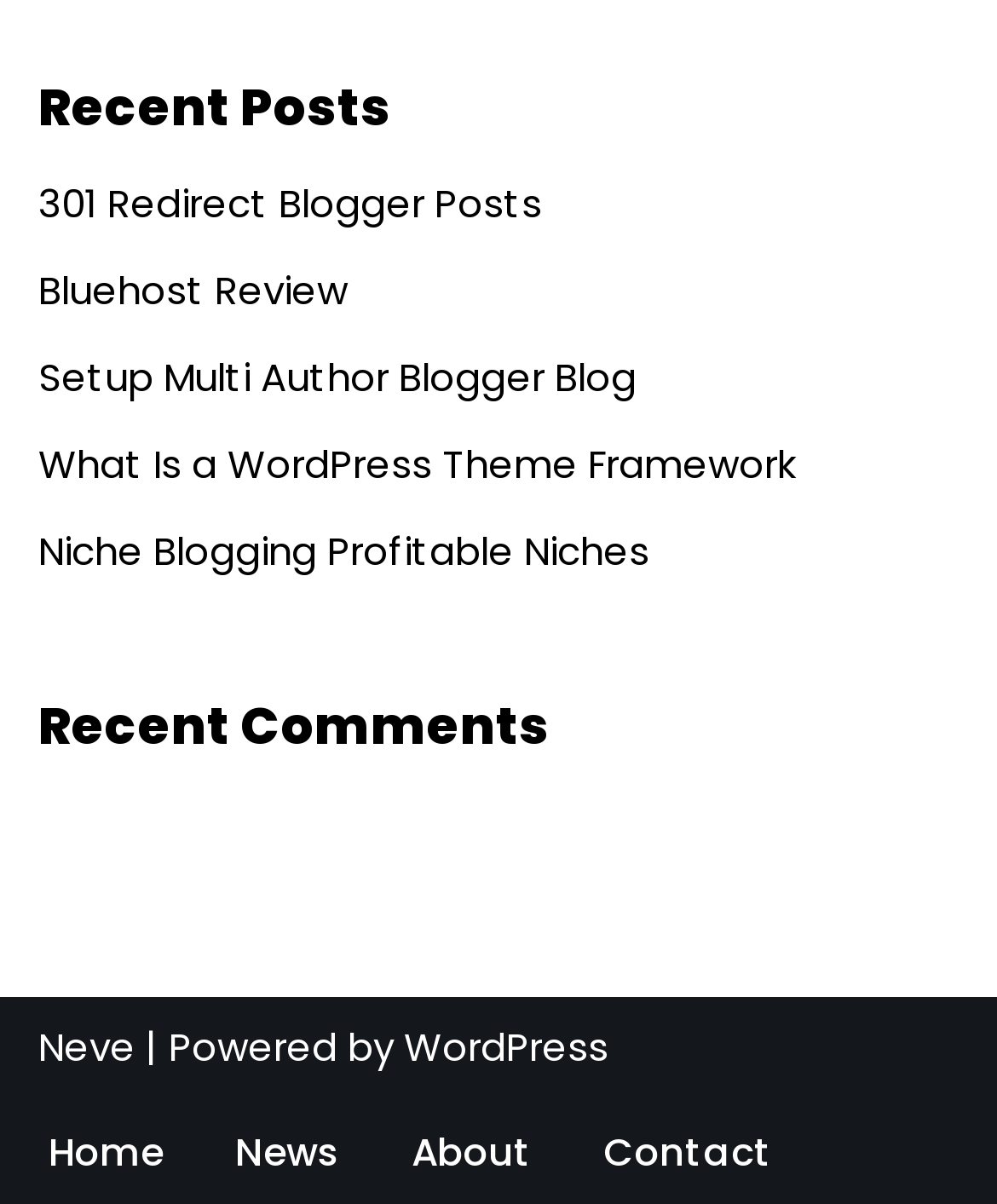Pinpoint the bounding box coordinates of the clickable area necessary to execute the following instruction: "view recent posts". The coordinates should be given as four float numbers between 0 and 1, namely [left, top, right, bottom].

[0.038, 0.06, 0.392, 0.119]